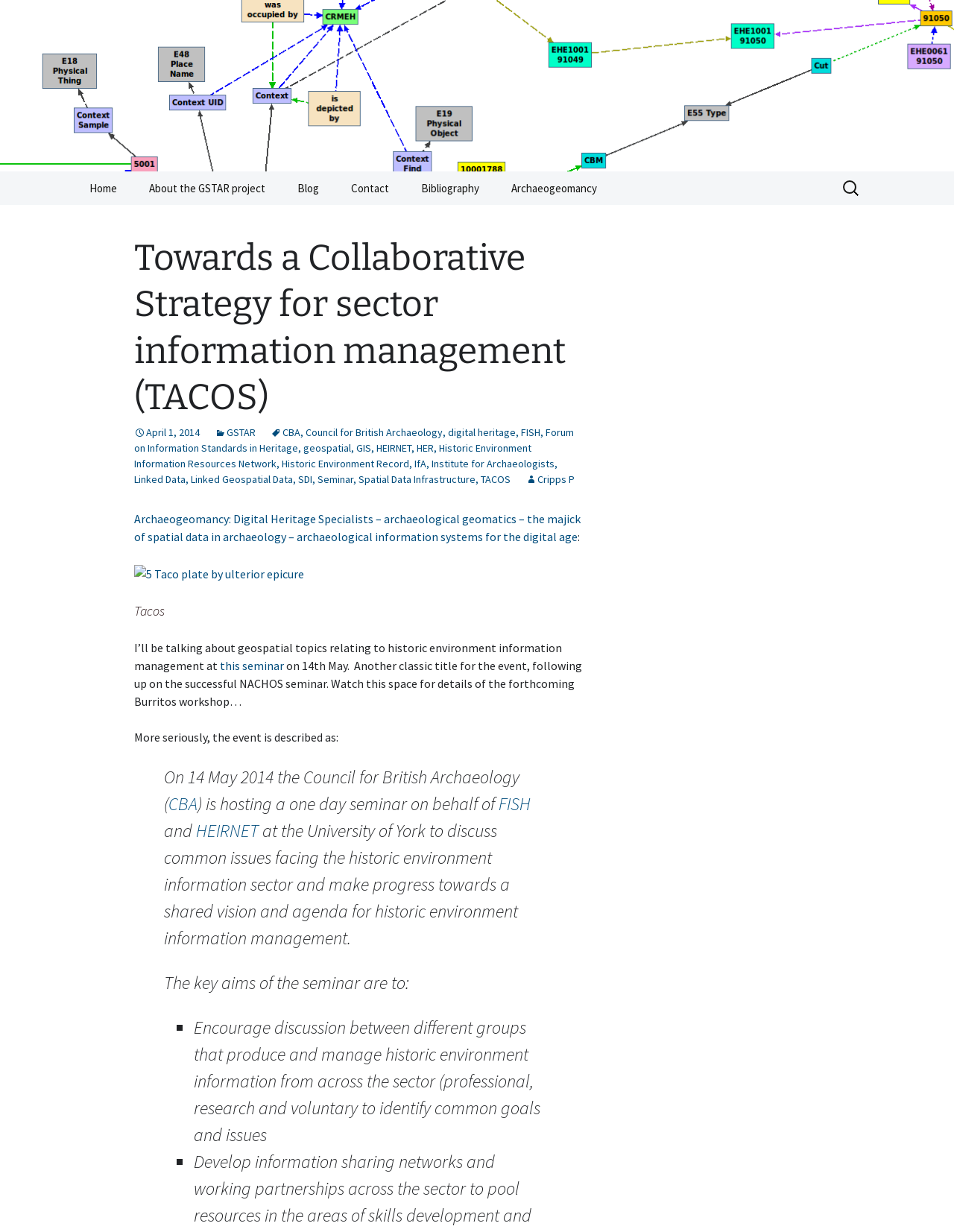Using the provided element description, identify the bounding box coordinates as (top-left x, top-left y, bottom-right x, bottom-right y). Ensure all values are between 0 and 1. Description: HEIRNET

[0.205, 0.665, 0.275, 0.683]